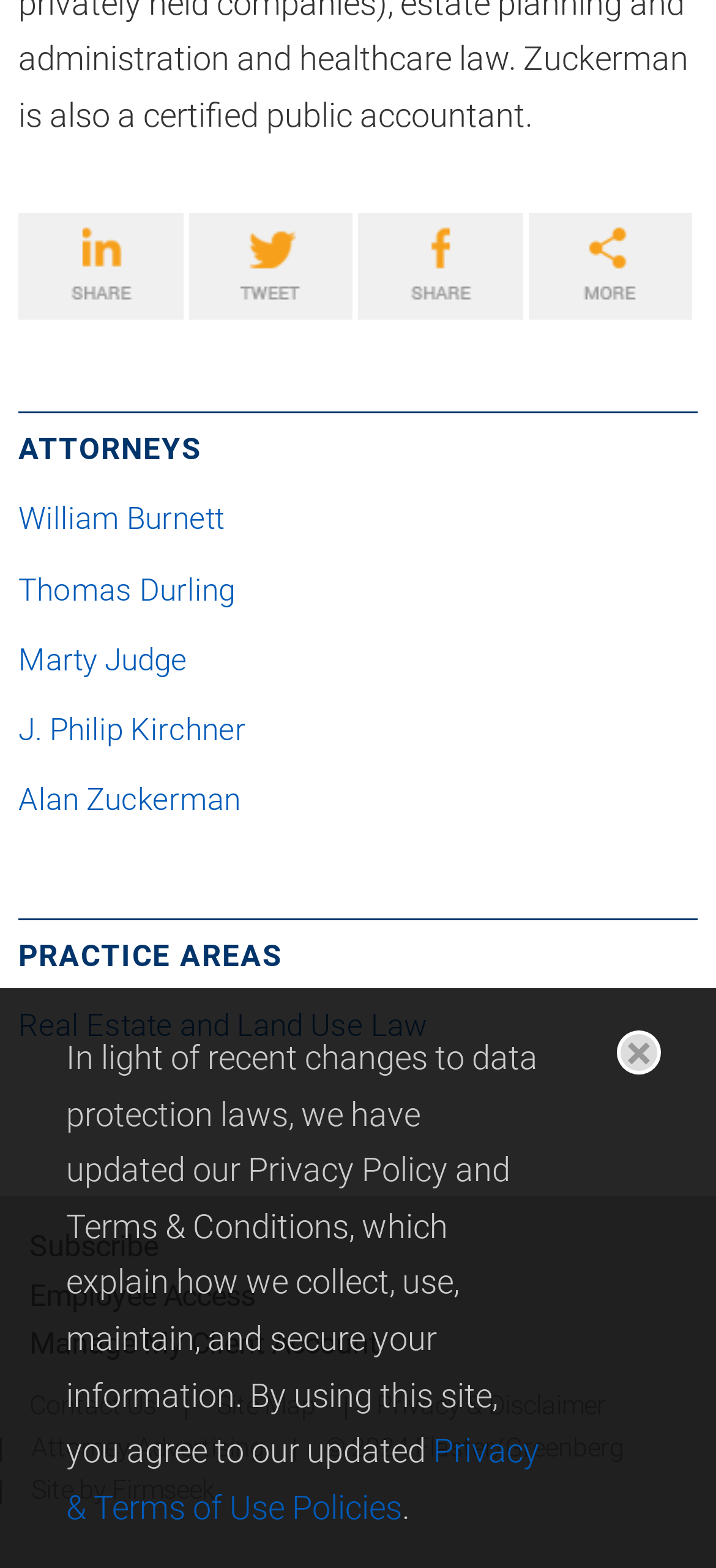Identify the bounding box for the UI element that is described as follows: "Subscribe".

[0.041, 0.784, 0.221, 0.806]